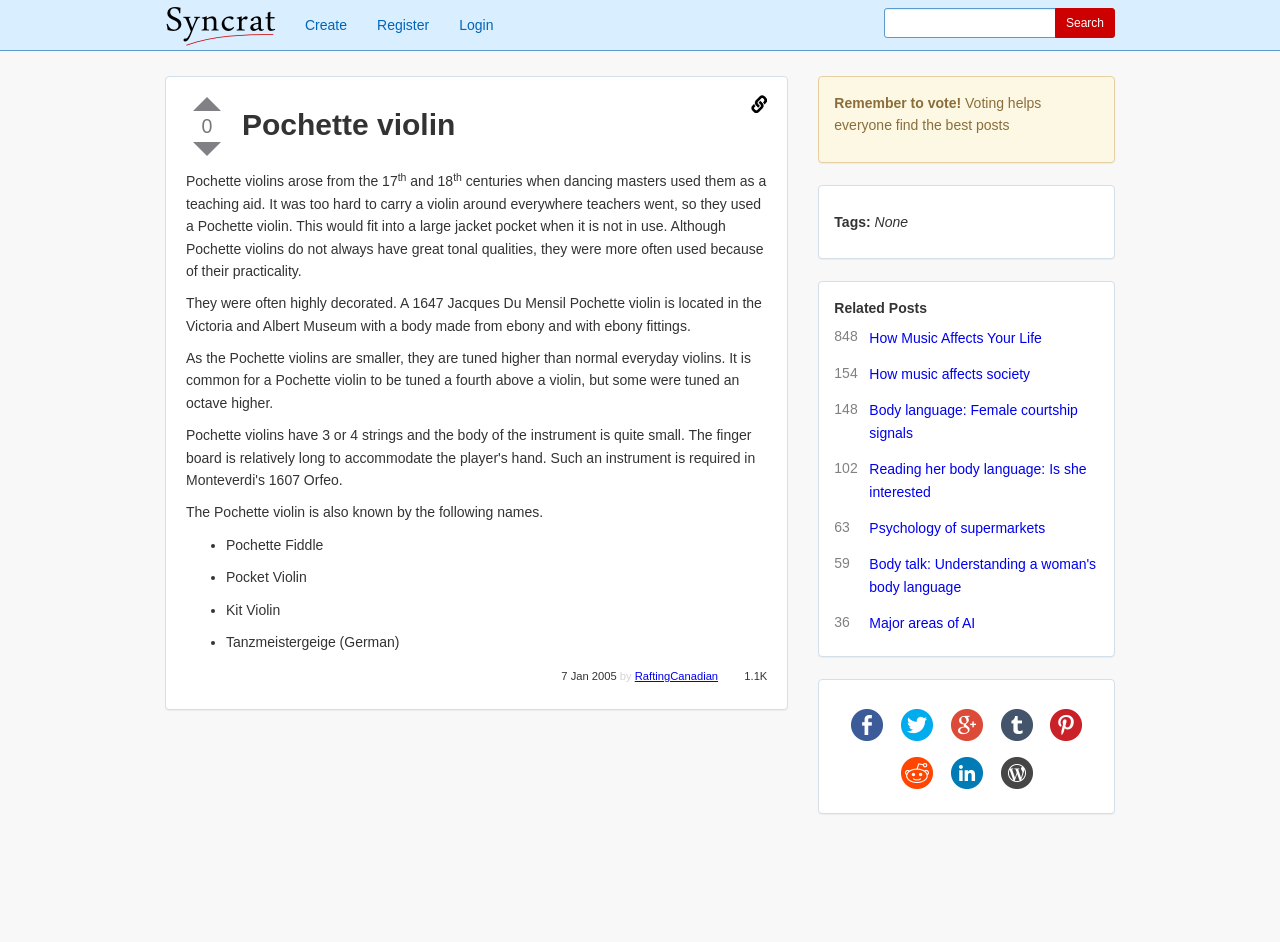Please provide a brief answer to the question using only one word or phrase: 
What is the purpose of a Pochette violin?

Teaching aid